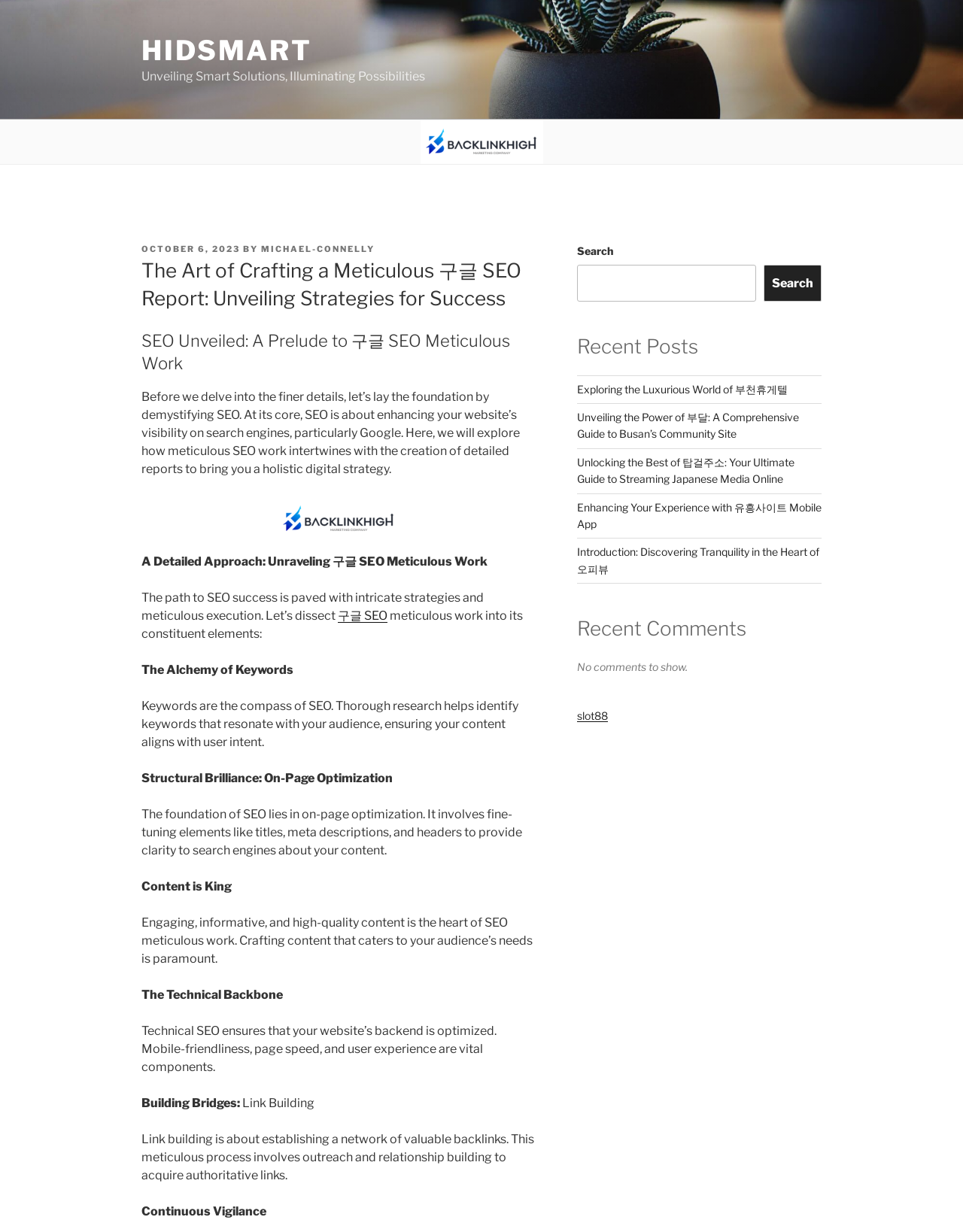Bounding box coordinates are to be given in the format (top-left x, top-left y, bottom-right x, bottom-right y). All values must be floating point numbers between 0 and 1. Provide the bounding box coordinate for the UI element described as: October 6, 2023October 11, 2023

[0.147, 0.198, 0.249, 0.206]